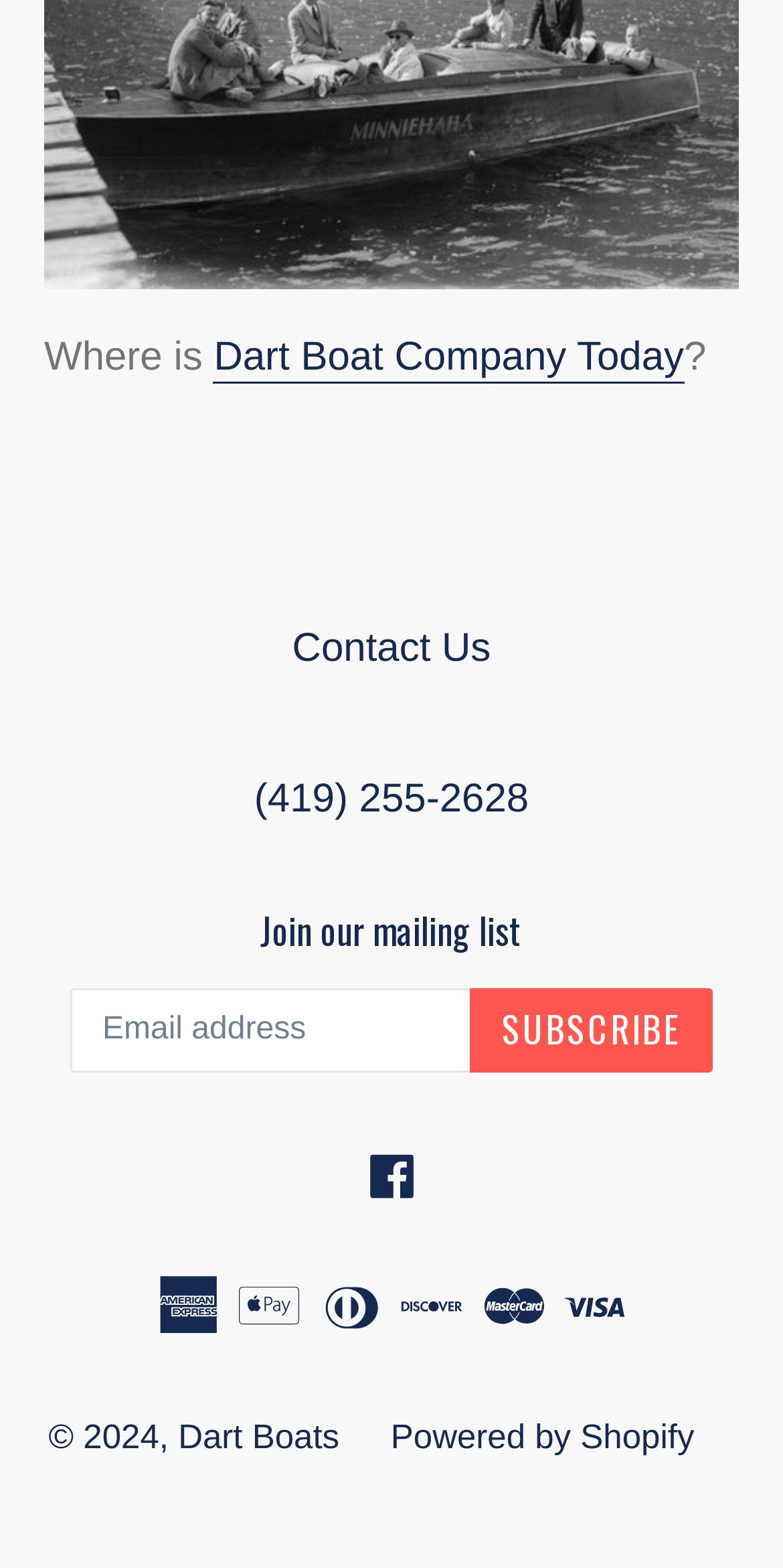Indicate the bounding box coordinates of the clickable region to achieve the following instruction: "Visit Facebook."

[0.463, 0.729, 0.537, 0.768]